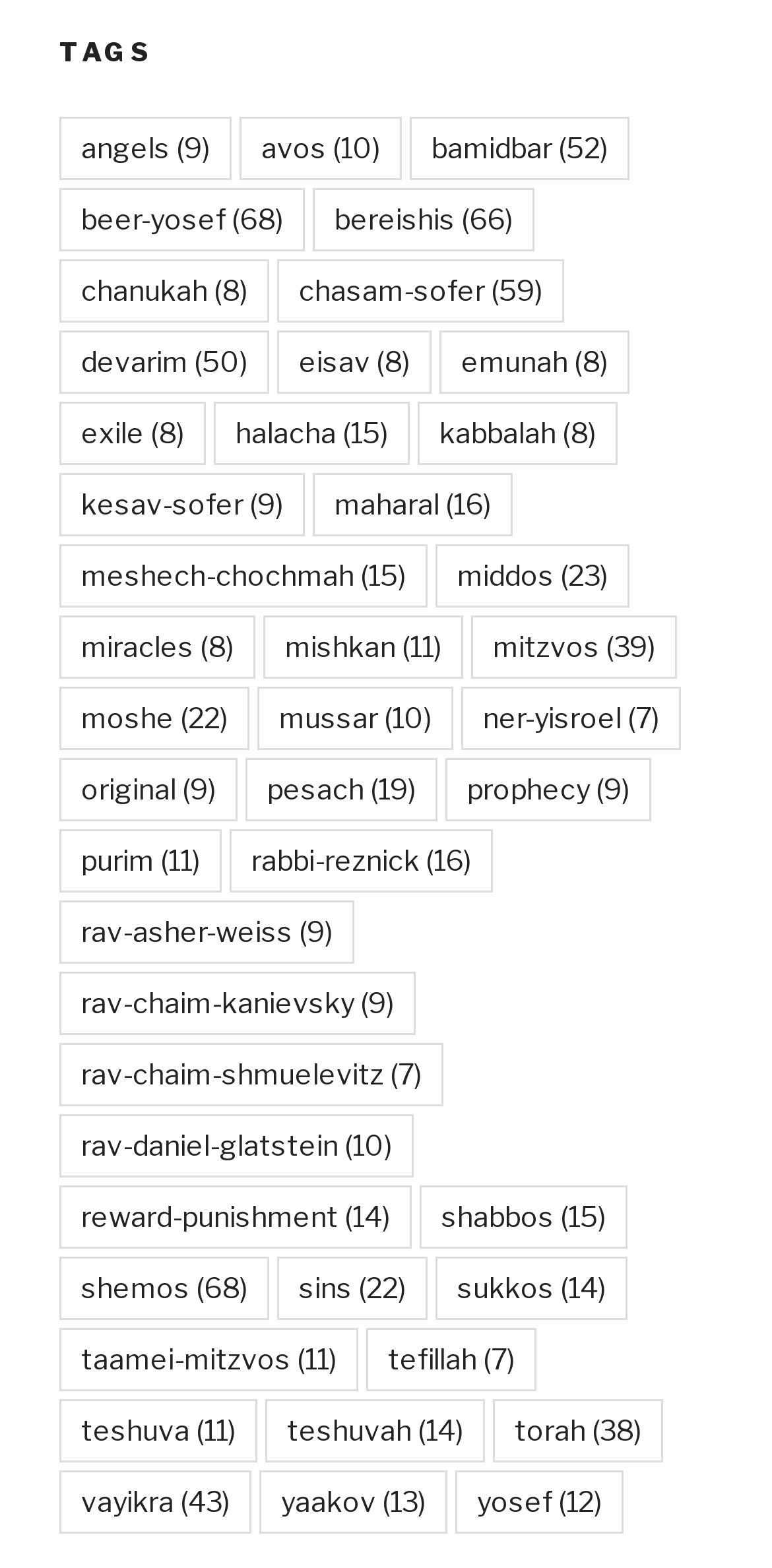Please answer the following question using a single word or phrase: 
How many links are on this webpage?

217